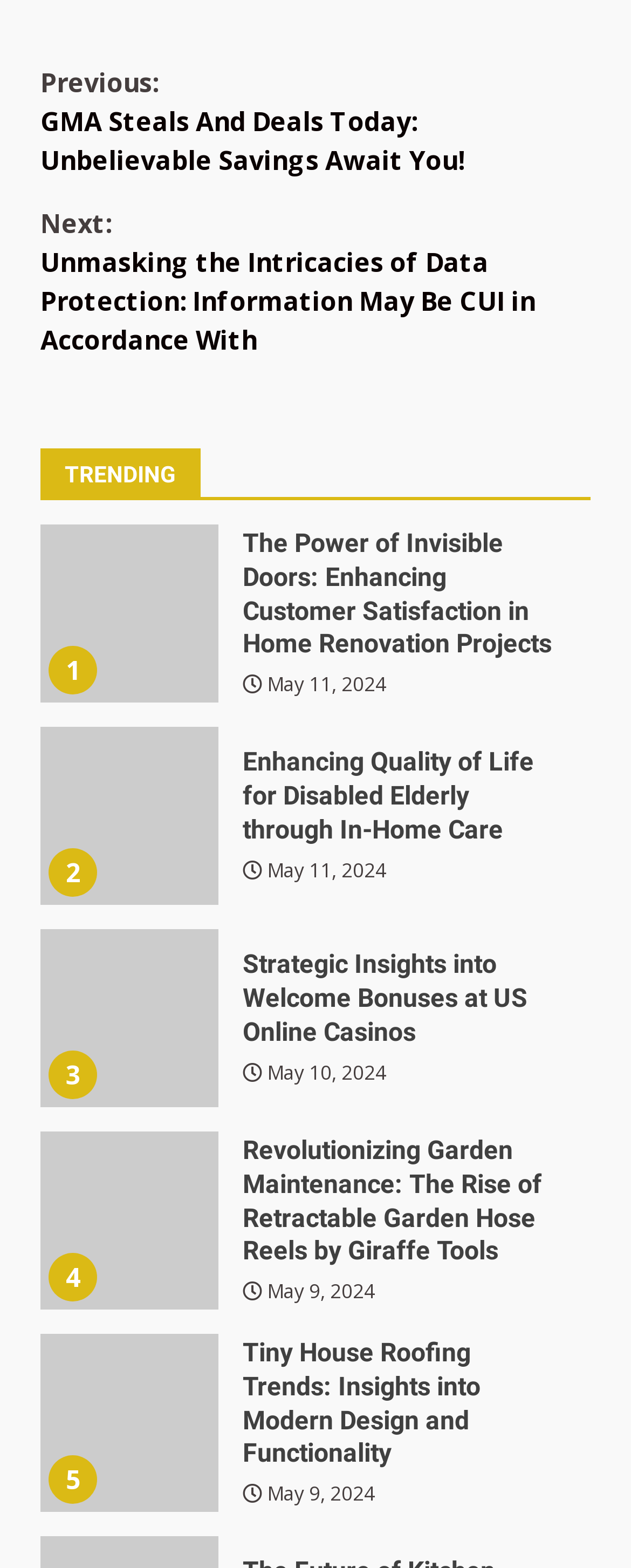Utilize the information from the image to answer the question in detail:
How many links are on this page?

I counted the number of link elements on the page and found that there are ten links, each associated with a separate article or navigation element.